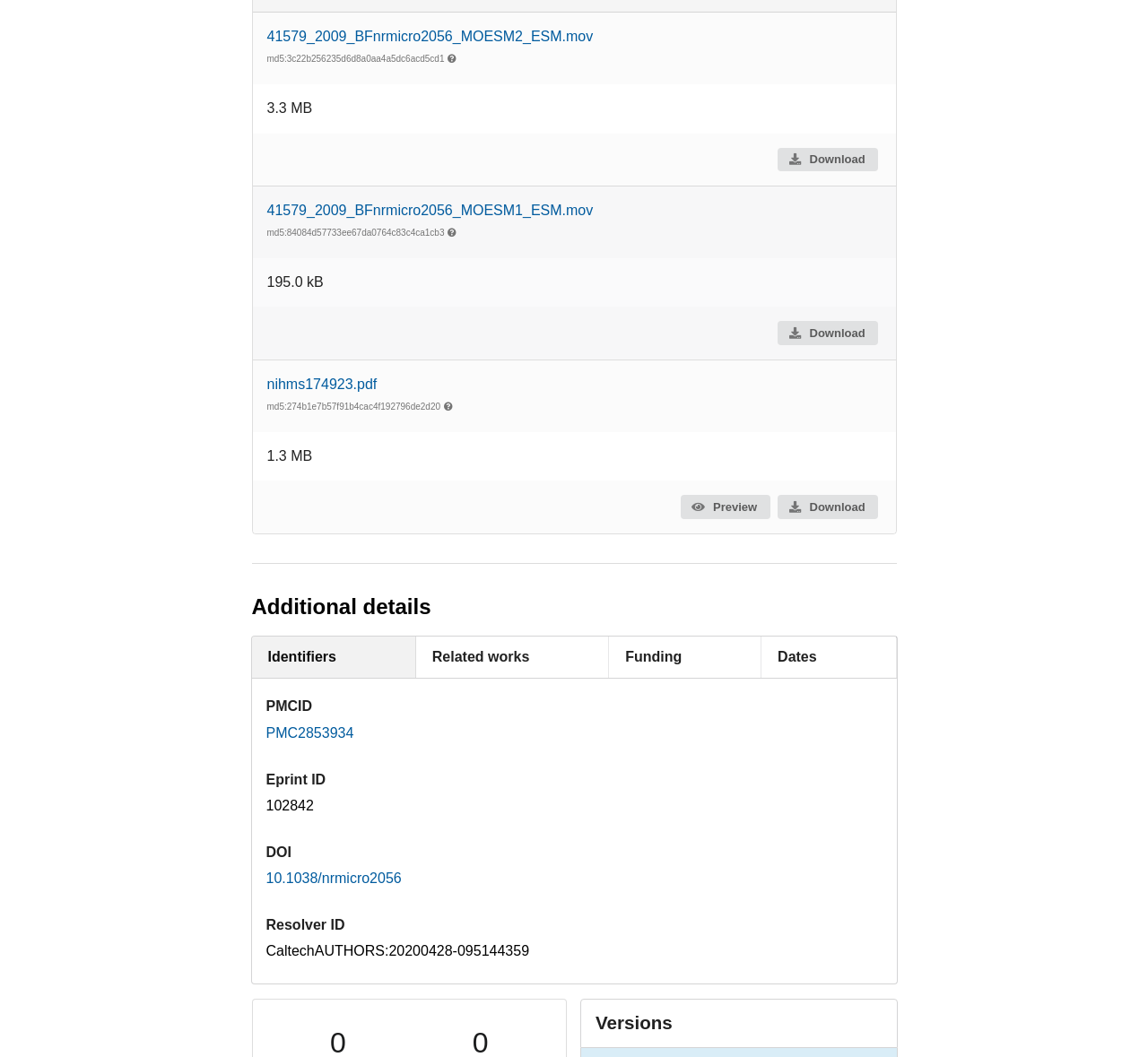Provide your answer to the question using just one word or phrase: What is the size of the third downloadable file?

1.3 MB